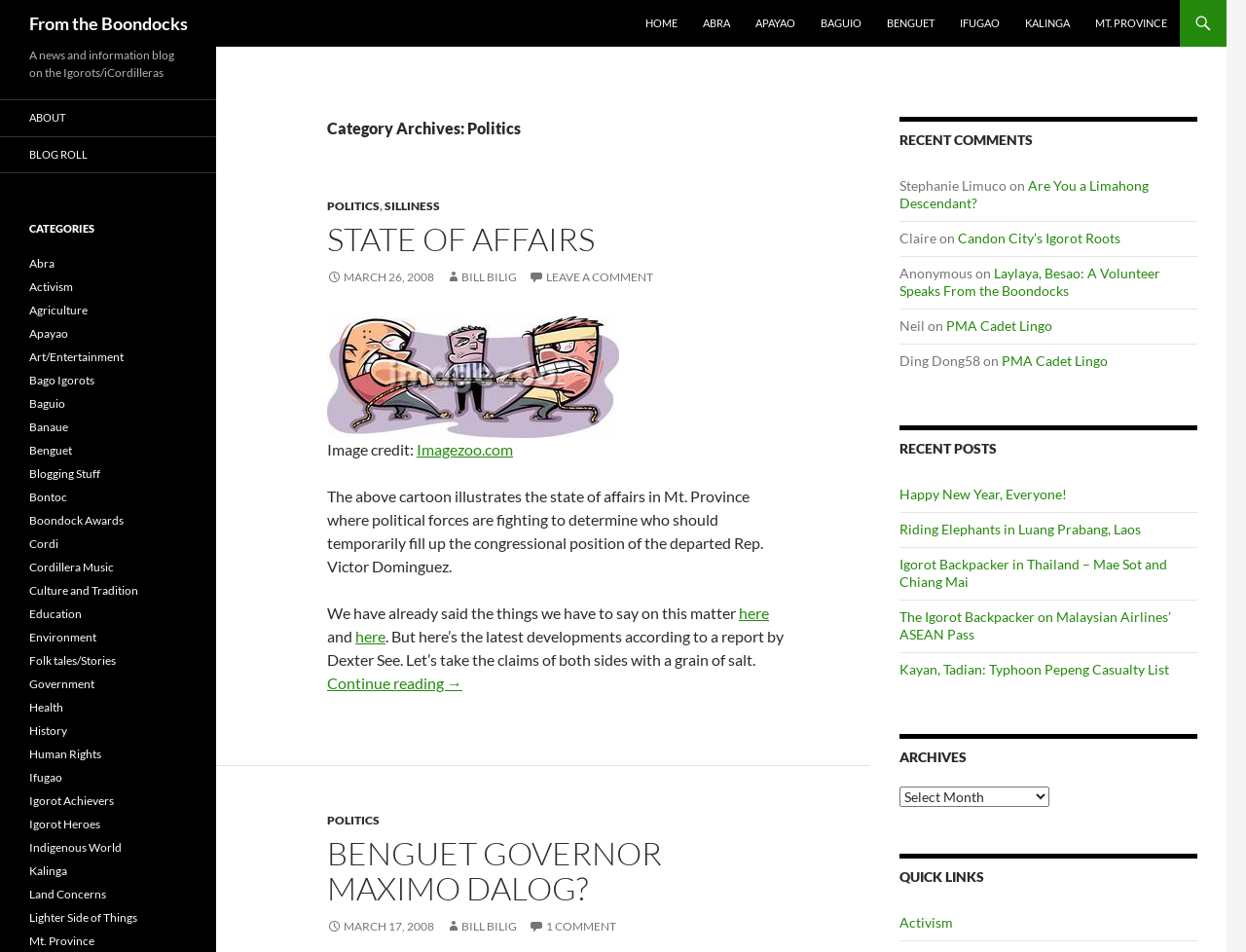Using the description: "March 17, 2008", determine the UI element's bounding box coordinates. Ensure the coordinates are in the format of four float numbers between 0 and 1, i.e., [left, top, right, bottom].

[0.262, 0.965, 0.348, 0.981]